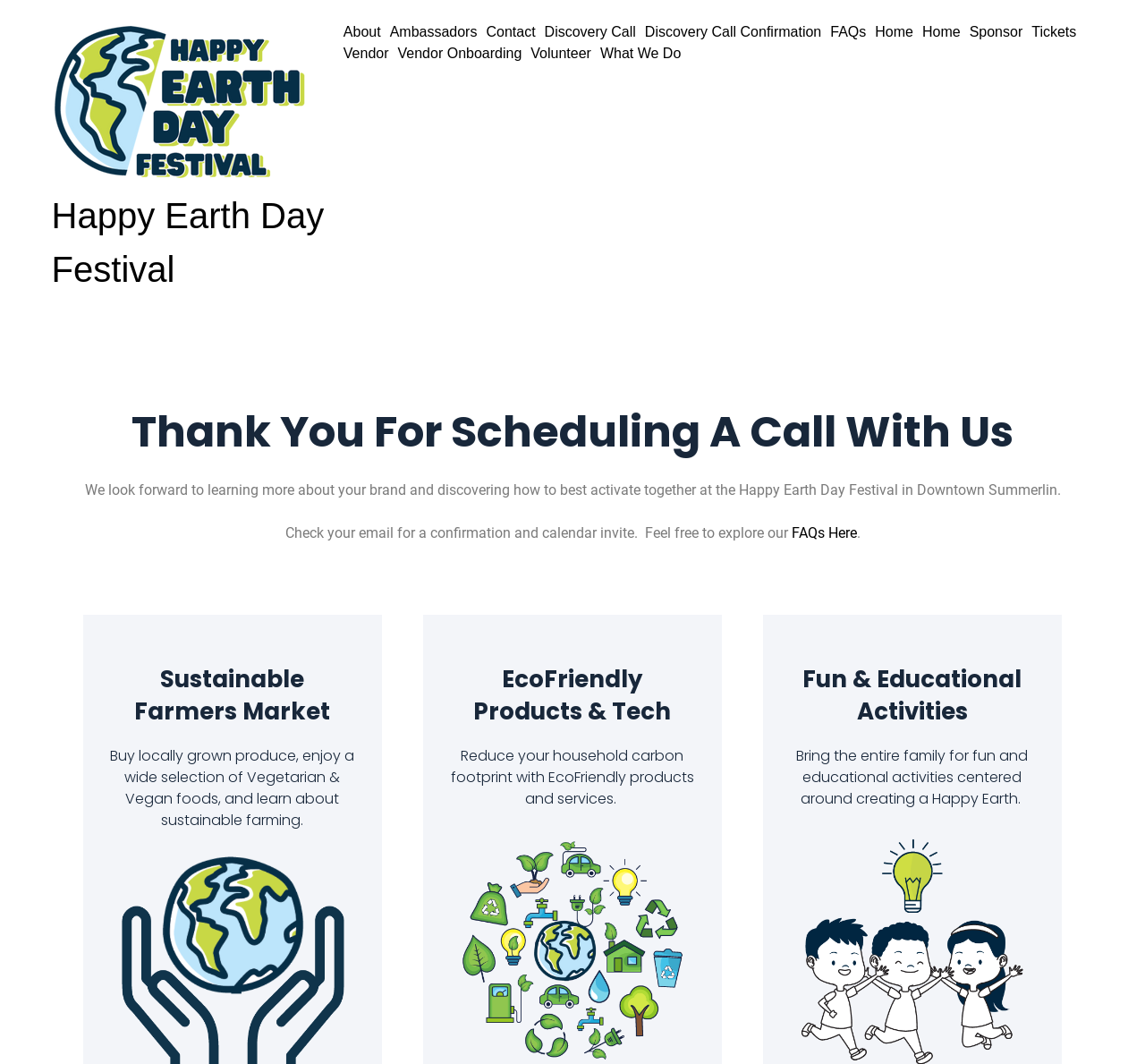Create a detailed description of the webpage's content and layout.

The webpage is a confirmation page for scheduling a call, with a focus on the Happy Earth Day Festival. At the top, there is a prominent link to the festival, accompanied by an image with the same name. Below this, there is a navigation menu with multiple links, including "About", "Ambassadors", "Contact", and more, stretching across the top of the page.

The main content of the page is divided into sections, each with a heading. The first section, "Thank You For Scheduling A Call With Us", contains a brief message expressing gratitude for scheduling a call and looking forward to learning more about the user's brand. This is followed by a paragraph of text with a link to "FAQs" and another link to "Here".

Below this, there are three sections with headings: "Sustainable Farmers Market", "EcoFriendly Products & Tech", and "Fun & Educational Activities". Each section contains a brief description of the respective topic, with a focus on sustainable living and environmentalism.

Throughout the page, there are multiple links and images, creating a visually appealing and informative layout. The overall design is clean and easy to navigate, with clear headings and concise text.